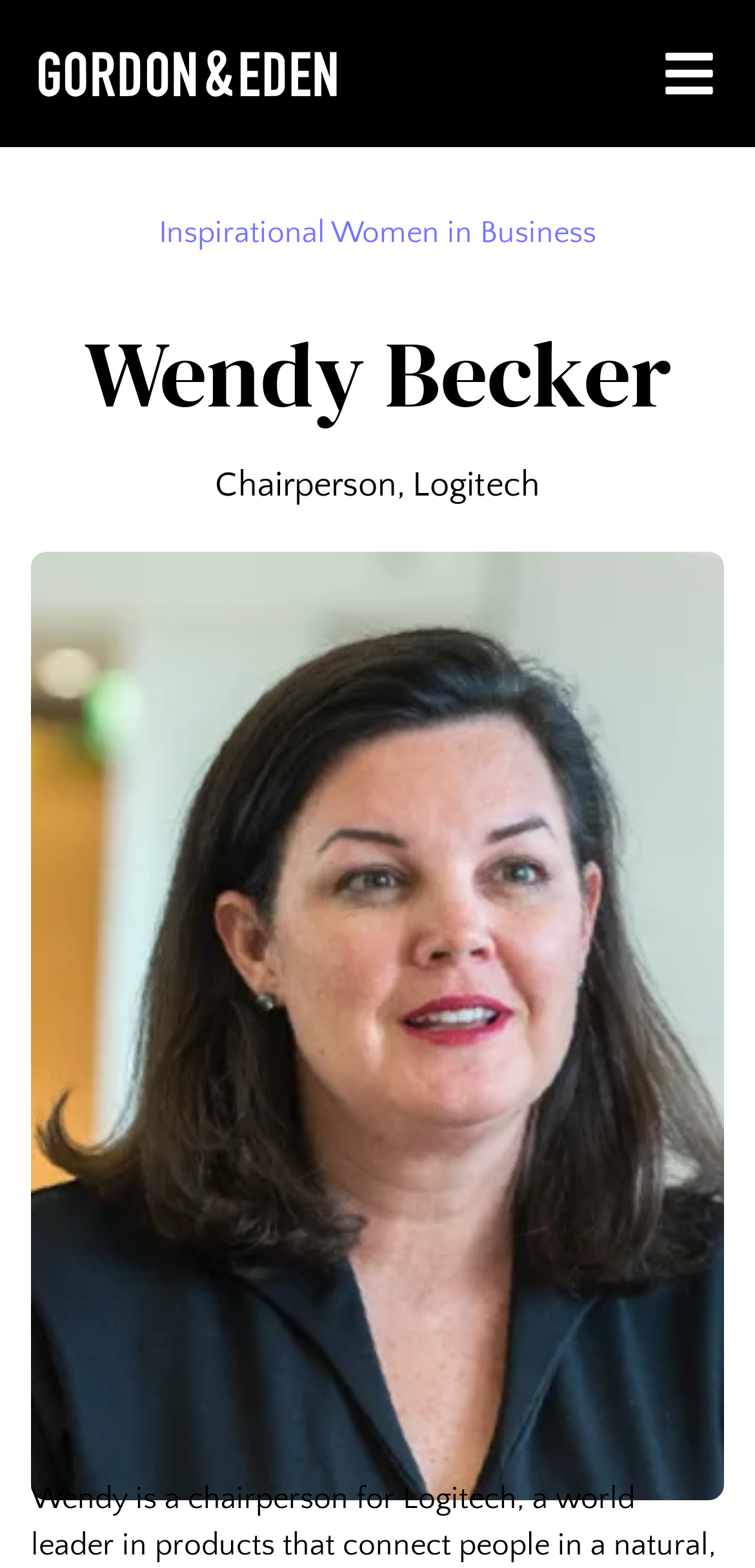Generate a detailed explanation of the webpage's features and information.

The webpage is about Wendy Becker, with a focus on her role as Chairperson of Logitech. At the top left of the page, there is a link accompanied by an image, which is likely a logo or a profile picture. On the top right, there is another link. 

Below these links, there is a heading that reads "Inspirational Women in Business", which is followed by a link with the same text. This suggests that the webpage is part of a series or collection of inspirational women in business.

Further down, there is a heading that simply reads "Wendy Becker", indicating that the webpage is about her. Below this heading, there is a paragraph of text that describes her role as "Chairperson, Logitech". 

At the very bottom of the page, there is a small, non-descriptive text element that contains a single whitespace character, which is likely a formatting element.